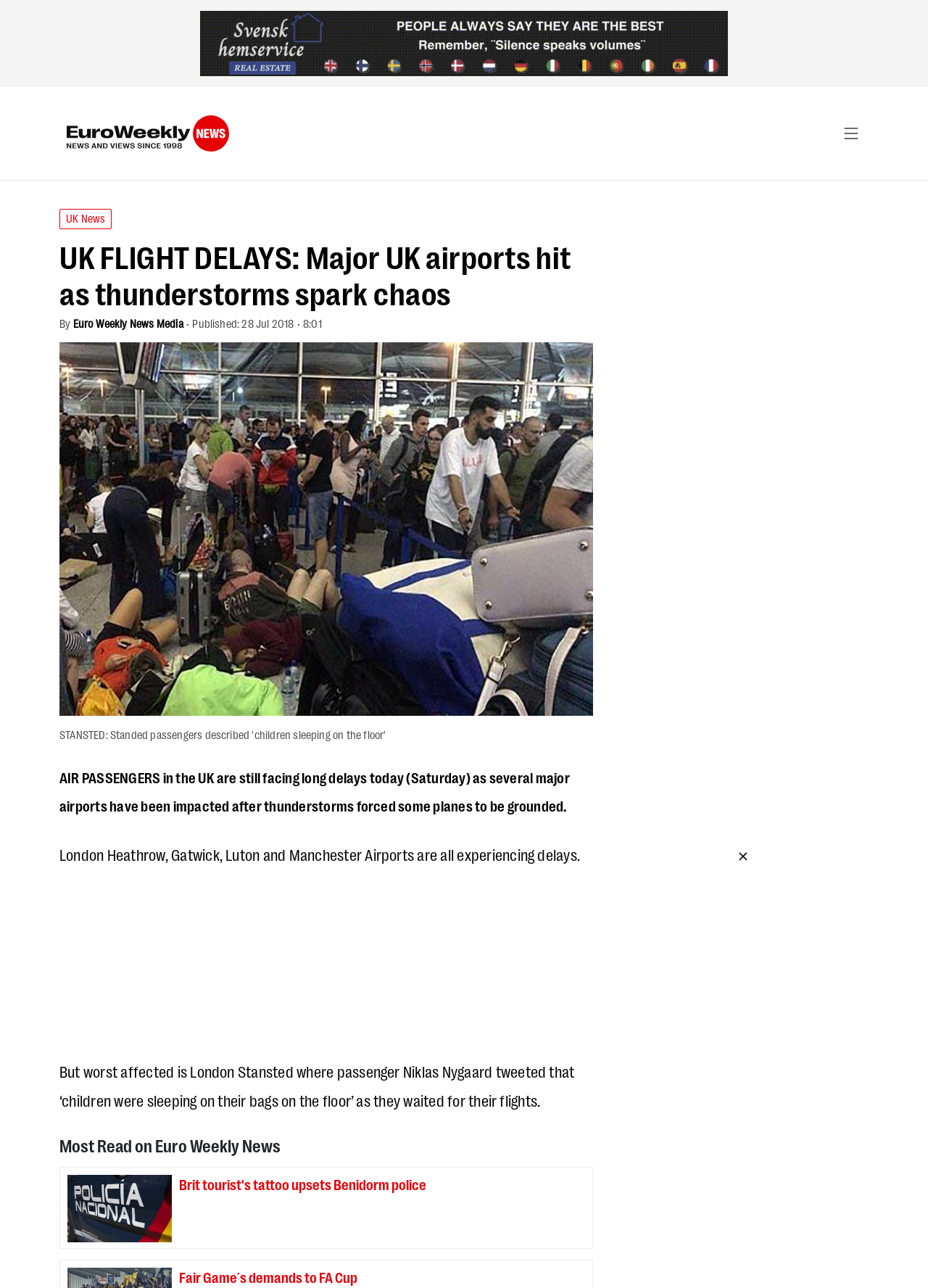What is the topic of the article below the main article?
From the screenshot, provide a brief answer in one word or phrase.

Brit tourist's tattoo upsets Benidorm police